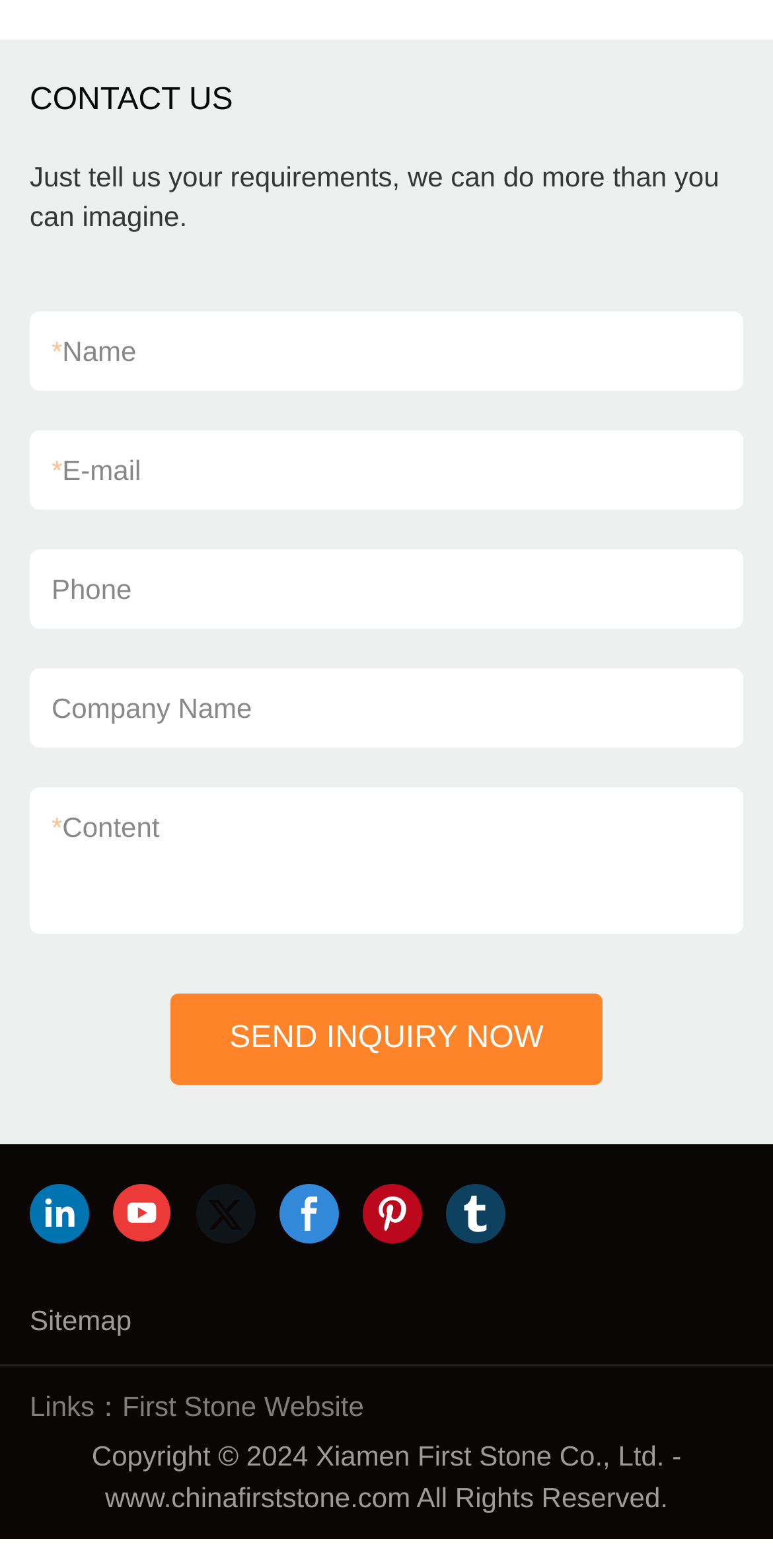Locate the bounding box coordinates of the area that needs to be clicked to fulfill the following instruction: "Check the Sitemap". The coordinates should be in the format of four float numbers between 0 and 1, namely [left, top, right, bottom].

[0.038, 0.83, 0.17, 0.851]